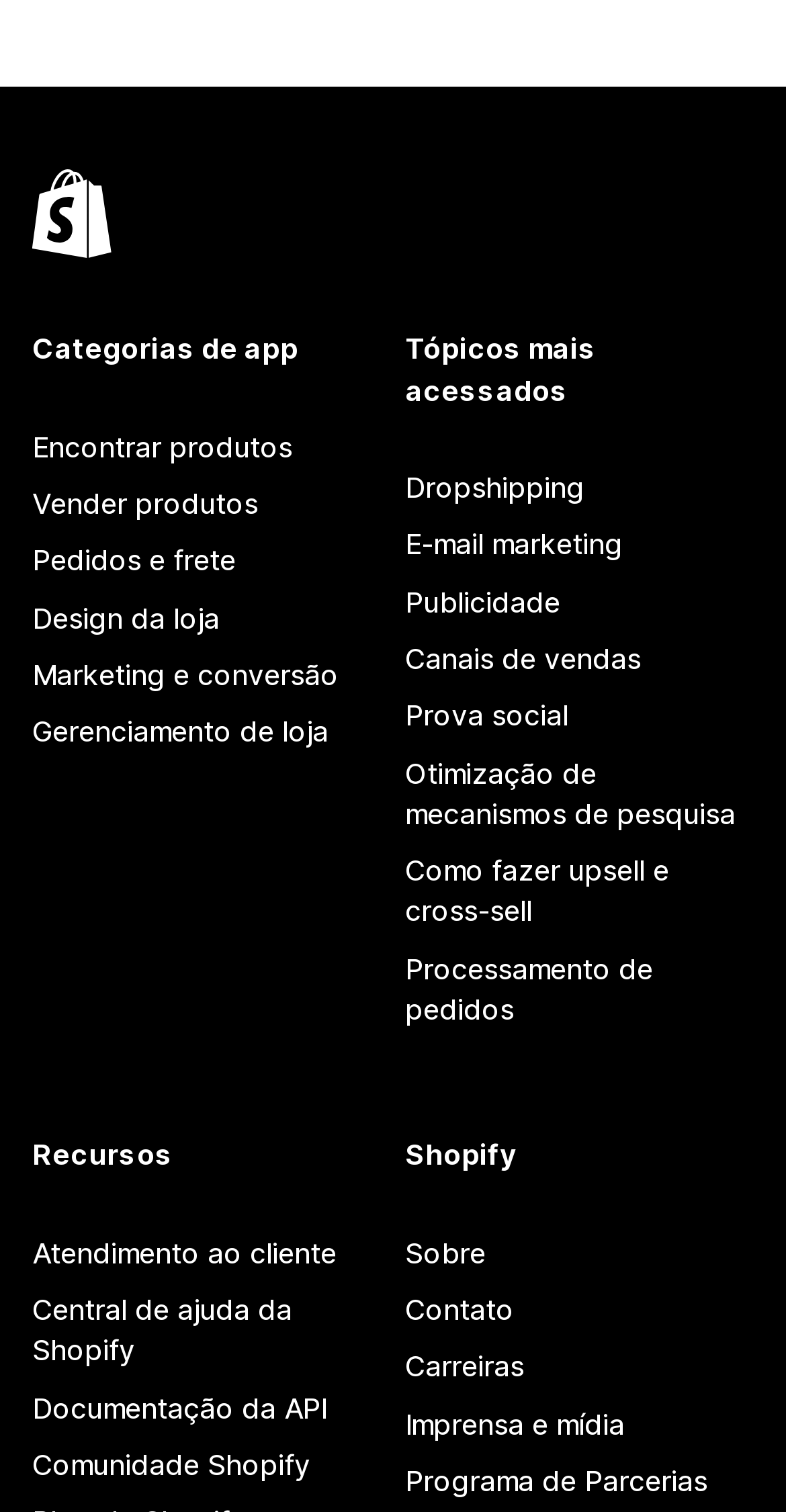Identify the bounding box for the described UI element. Provide the coordinates in (top-left x, top-left y, bottom-right x, bottom-right y) format with values ranging from 0 to 1: Central de ajuda da Shopify

[0.041, 0.848, 0.485, 0.912]